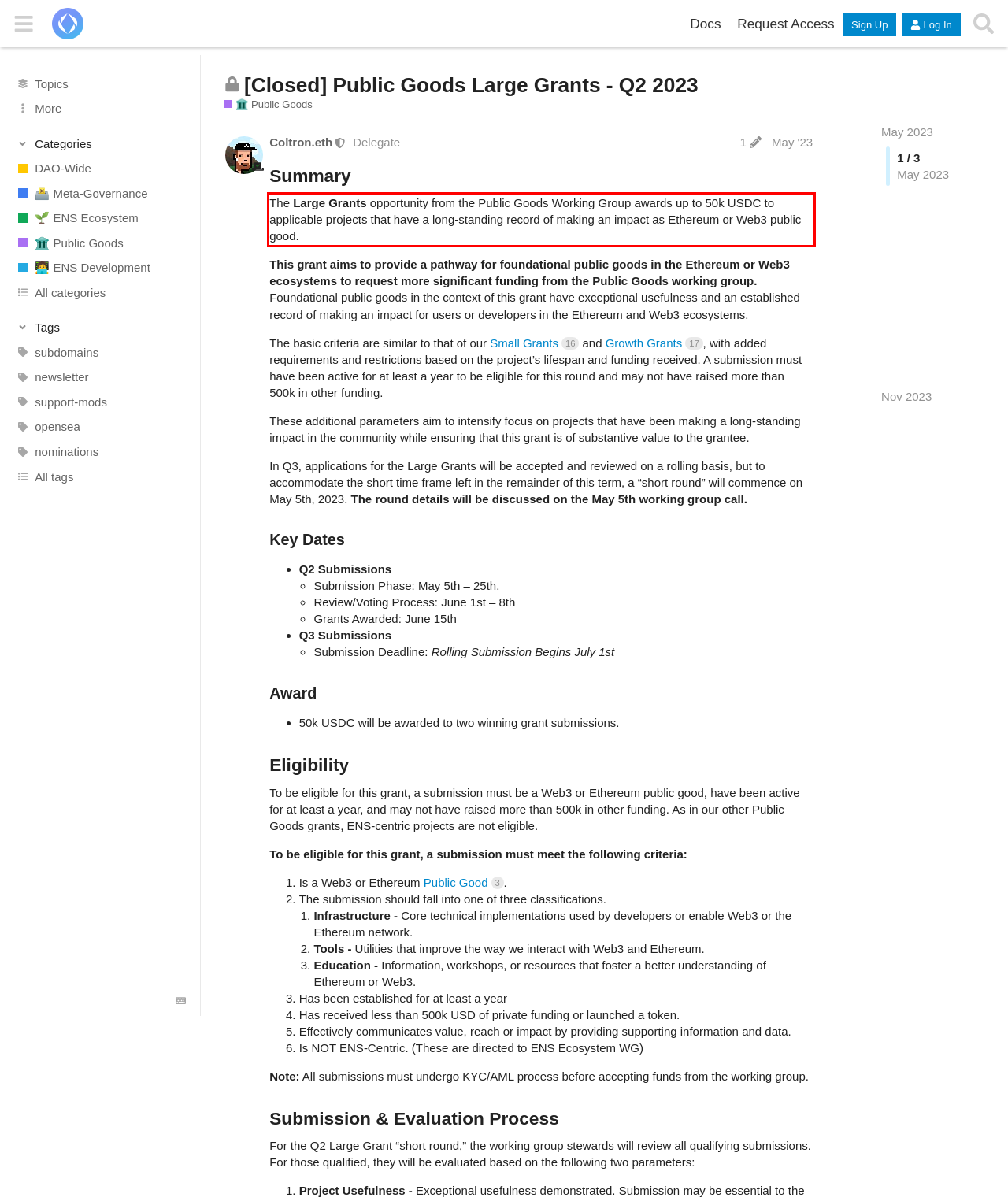From the given screenshot of a webpage, identify the red bounding box and extract the text content within it.

The Large Grants opportunity from the Public Goods Working Group awards up to 50k USDC to applicable projects that have a long-standing record of making an impact as Ethereum or Web3 public good.